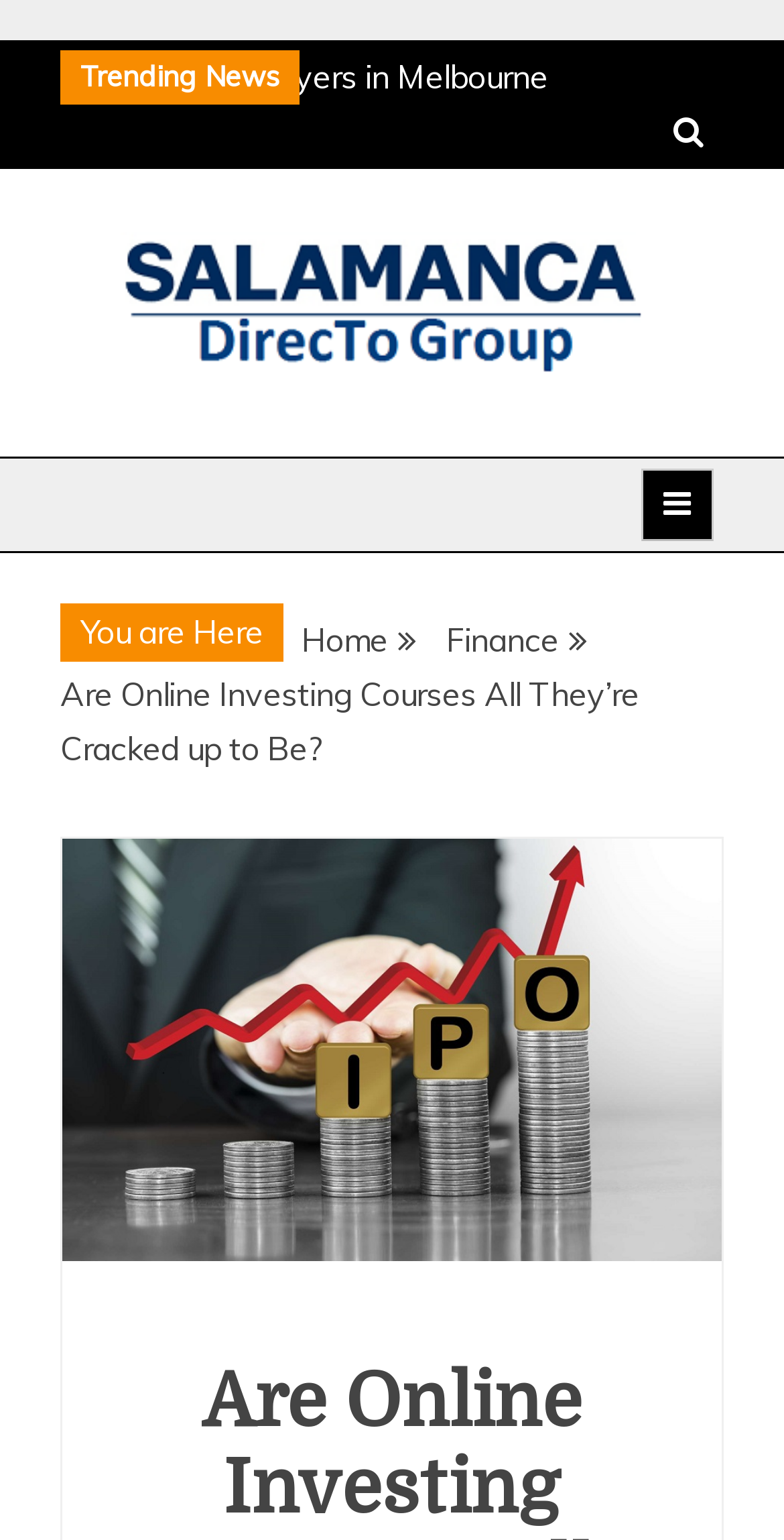Identify the bounding box coordinates of the region that needs to be clicked to carry out this instruction: "Click on the 'Finance' link". Provide these coordinates as four float numbers ranging from 0 to 1, i.e., [left, top, right, bottom].

[0.569, 0.402, 0.713, 0.428]